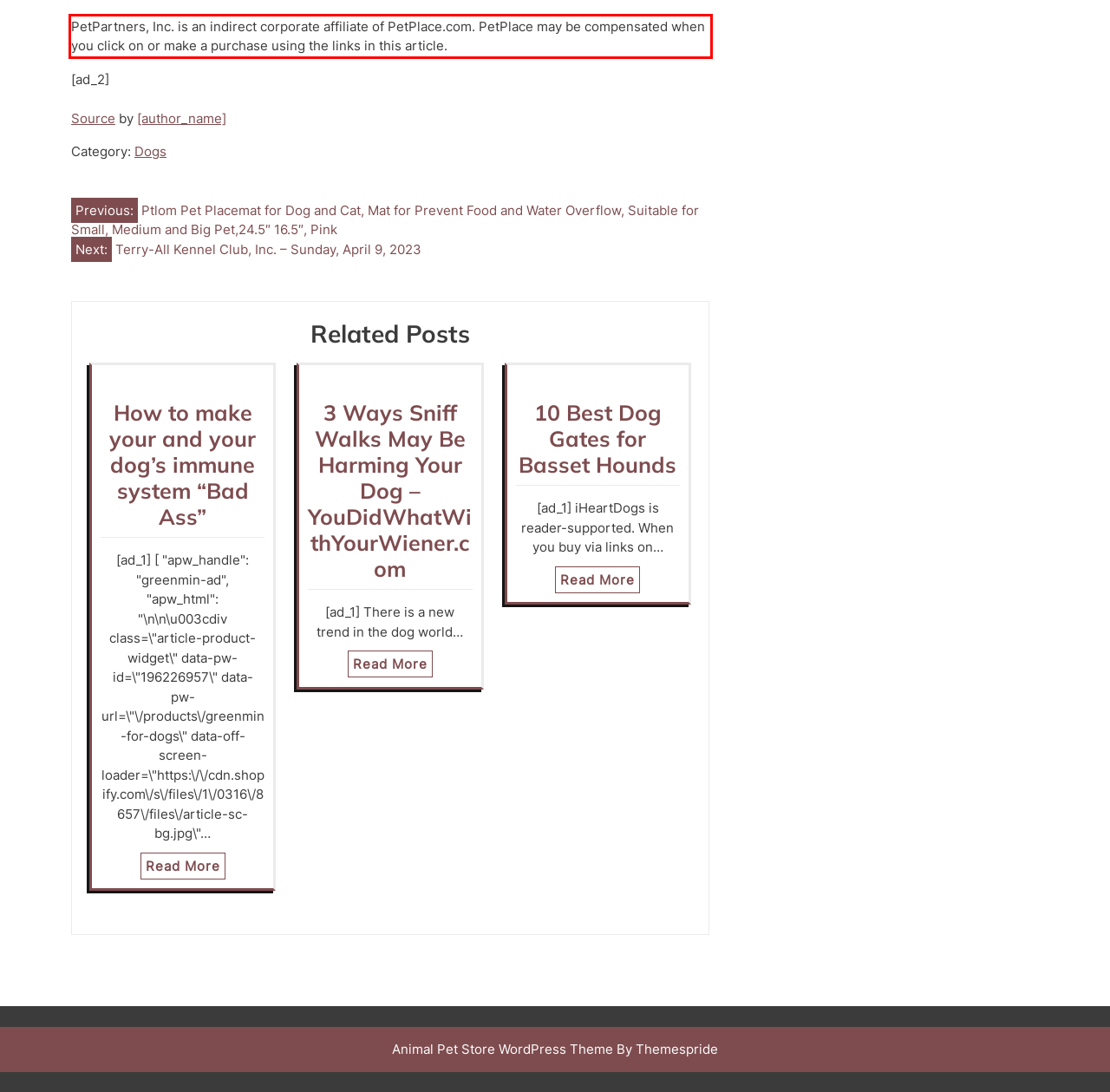You have a screenshot with a red rectangle around a UI element. Recognize and extract the text within this red bounding box using OCR.

PetPartners, Inc. is an indirect corporate affiliate of PetPlace.com. PetPlace may be compensated when you click on or make a purchase using the links in this article.